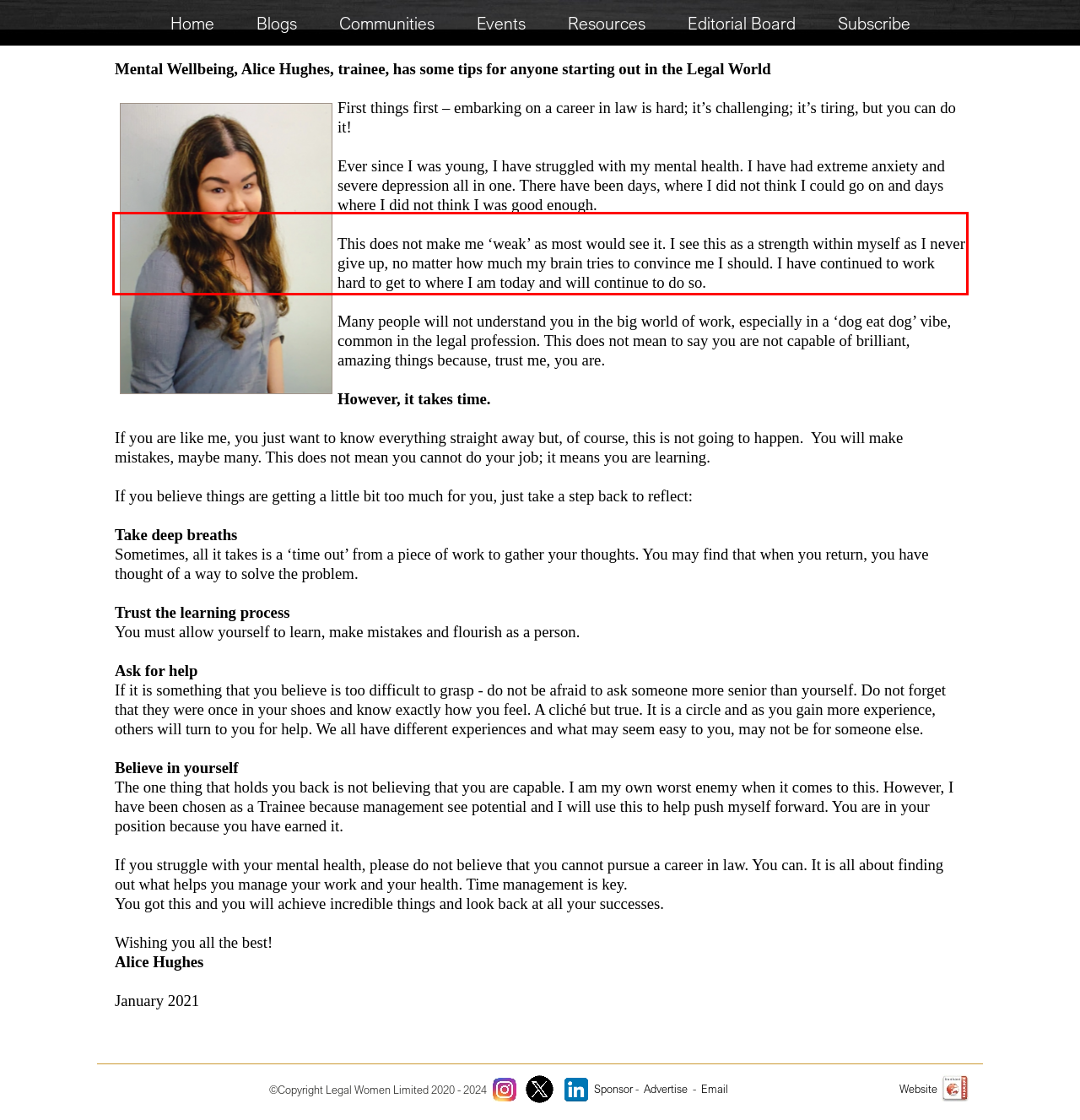From the provided screenshot, extract the text content that is enclosed within the red bounding box.

This does not make me ‘weak’ as most would see it. I see this as a strength within myself as I never give up, no matter how much my brain tries to convince me I should. I have continued to work hard to get to where I am today and will continue to do so.